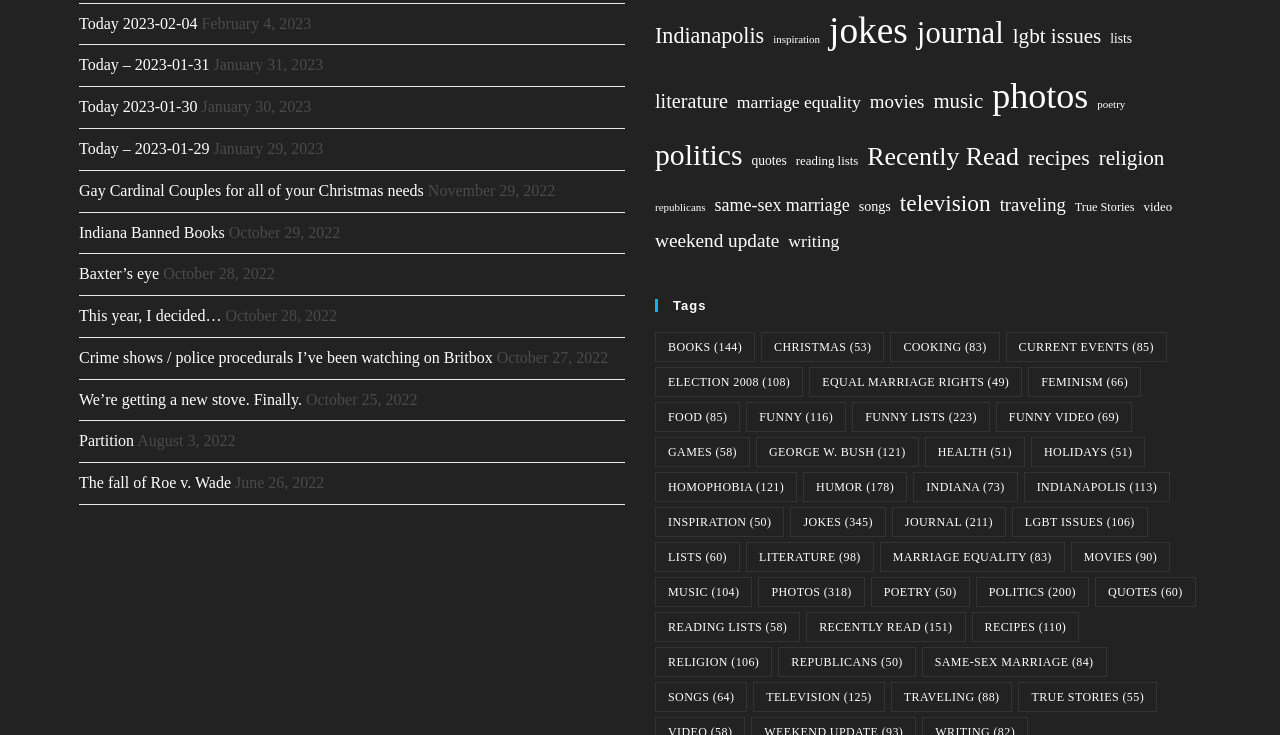Determine the bounding box coordinates of the target area to click to execute the following instruction: "Read 'Gay Cardinal Couples for all of your Christmas needs'."

[0.062, 0.247, 0.331, 0.27]